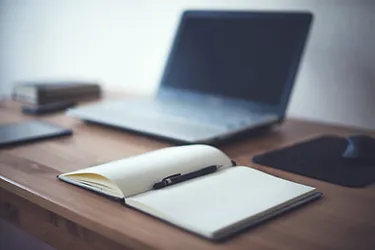What is the position of the laptop's screen?
By examining the image, provide a one-word or phrase answer.

Closed